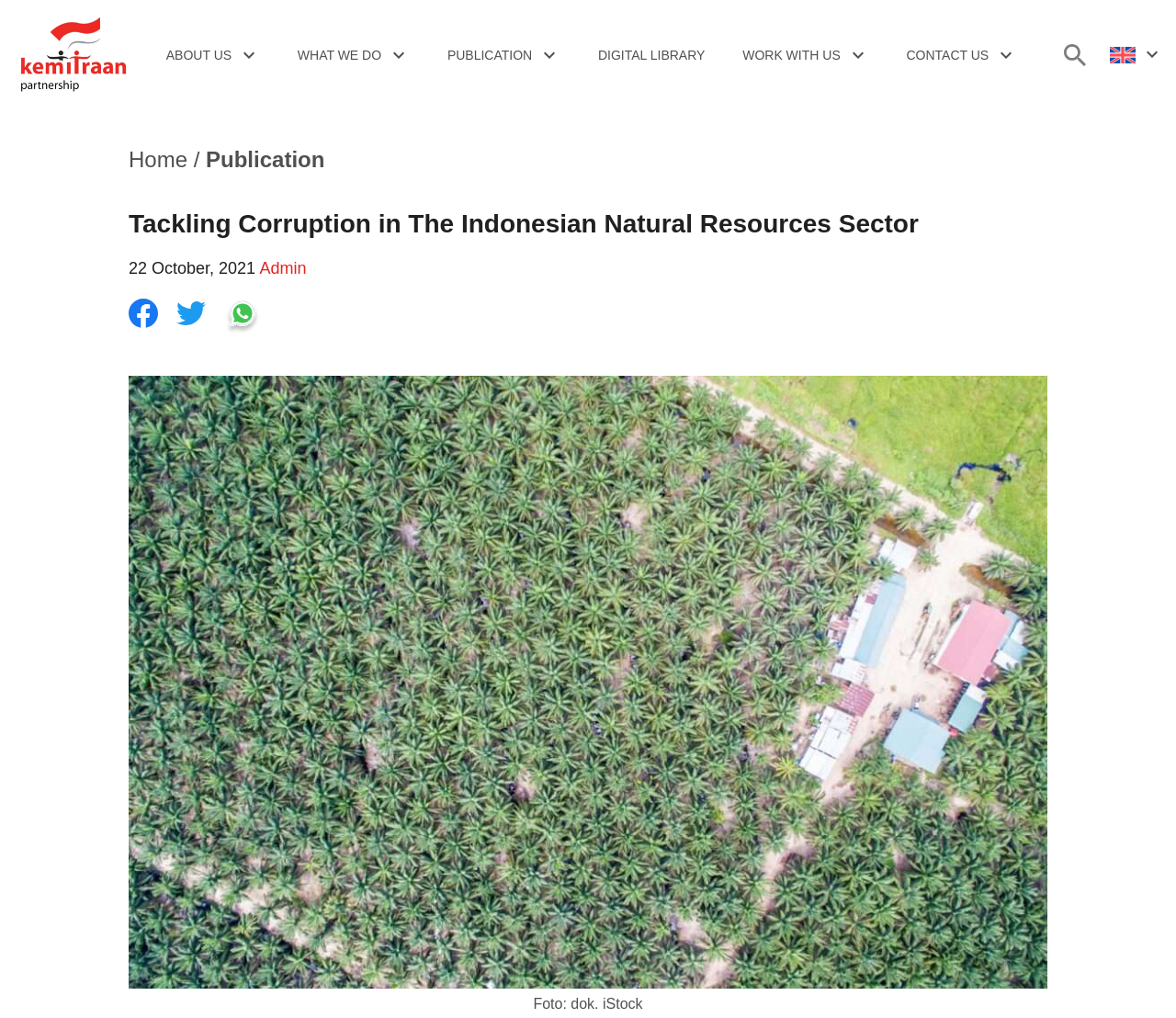Determine the bounding box coordinates of the area to click in order to meet this instruction: "Click the 'Åpne' button".

None